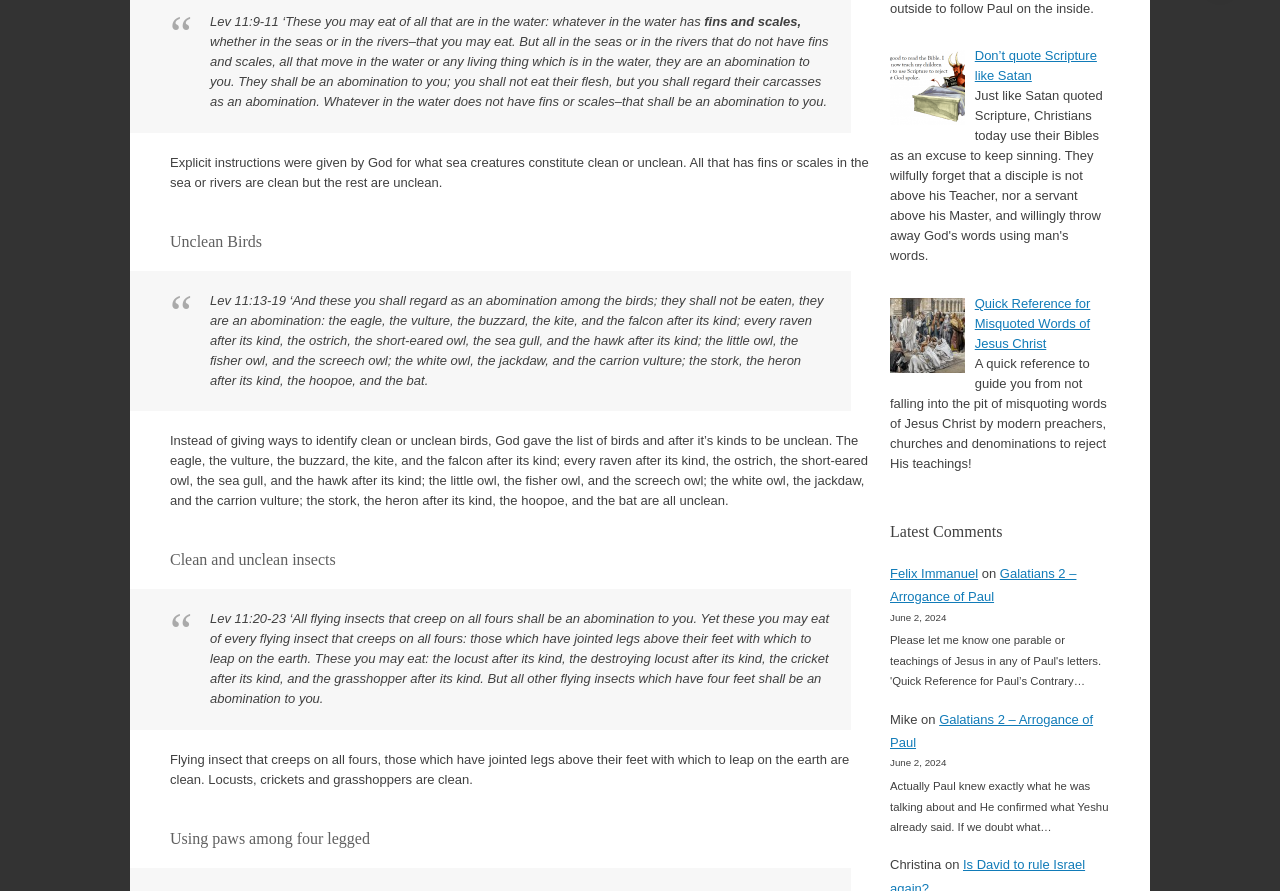What is the topic of the link 'Don’t quote Scripture like Satan'?
Give a one-word or short phrase answer based on the image.

Not provided